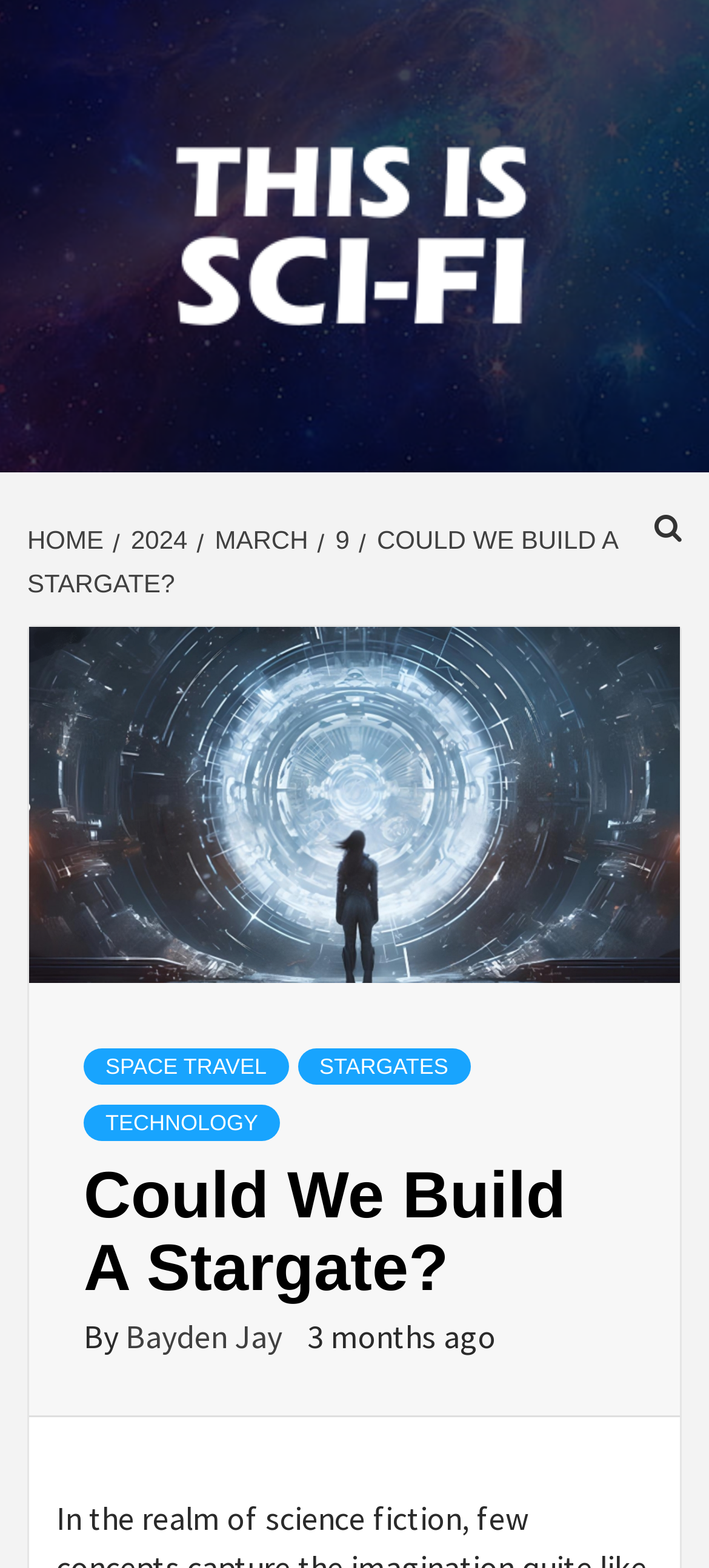What is the date of the article?
Please provide a detailed answer to the question.

The date of the article is '3 months ago' which is a static text below the author's name, with a bounding box coordinate of [0.433, 0.839, 0.7, 0.866].